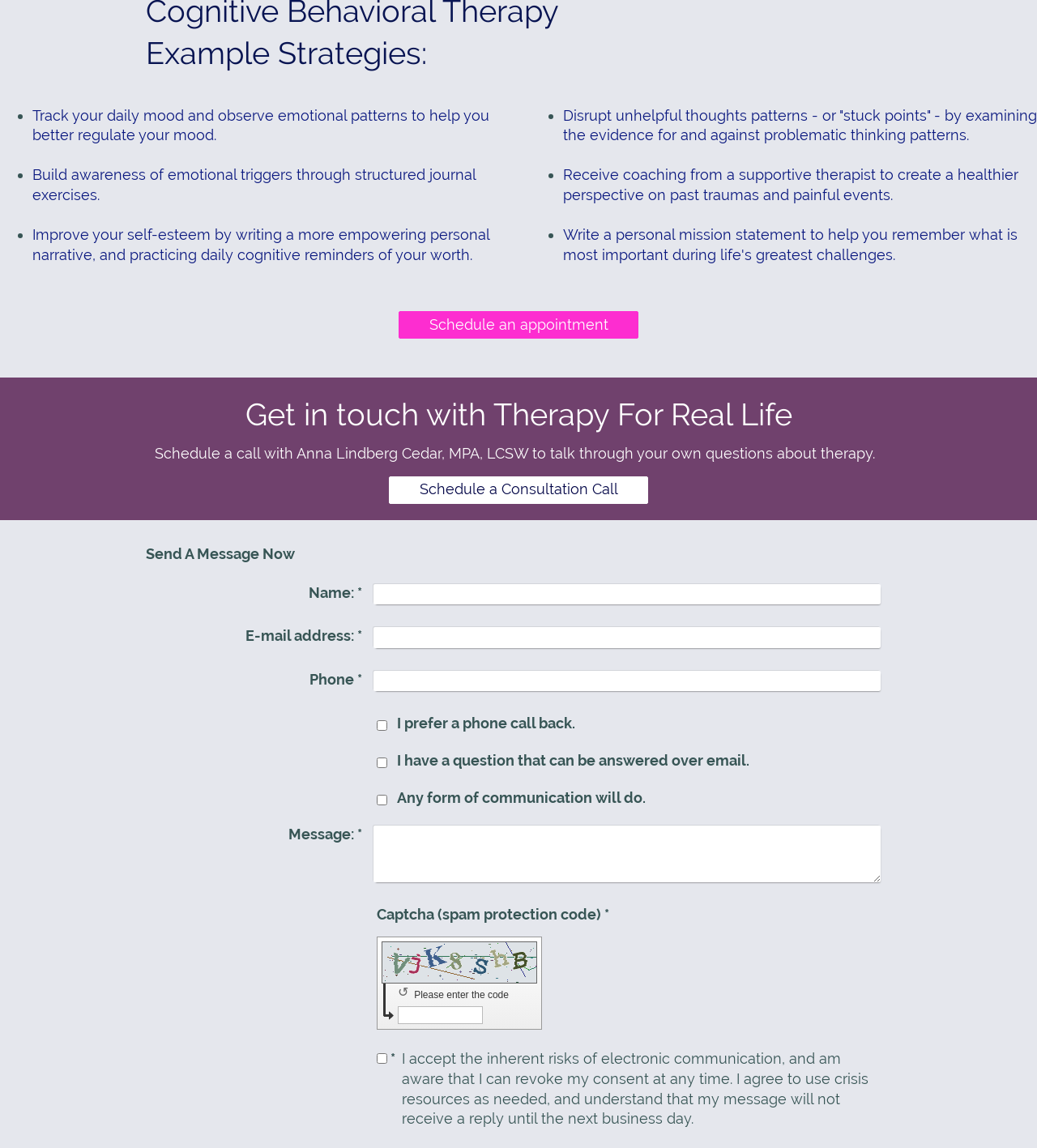Please examine the image and answer the question with a detailed explanation:
What is the purpose of the 'Captcha (spam protection code)' field?

The 'Captcha (spam protection code)' field is located near the 'Message:' field, suggesting that it is intended to prevent spam messages from being sent. The field requires users to enter a code displayed in an image, which helps to ensure that the message is being sent by a human rather than a bot.